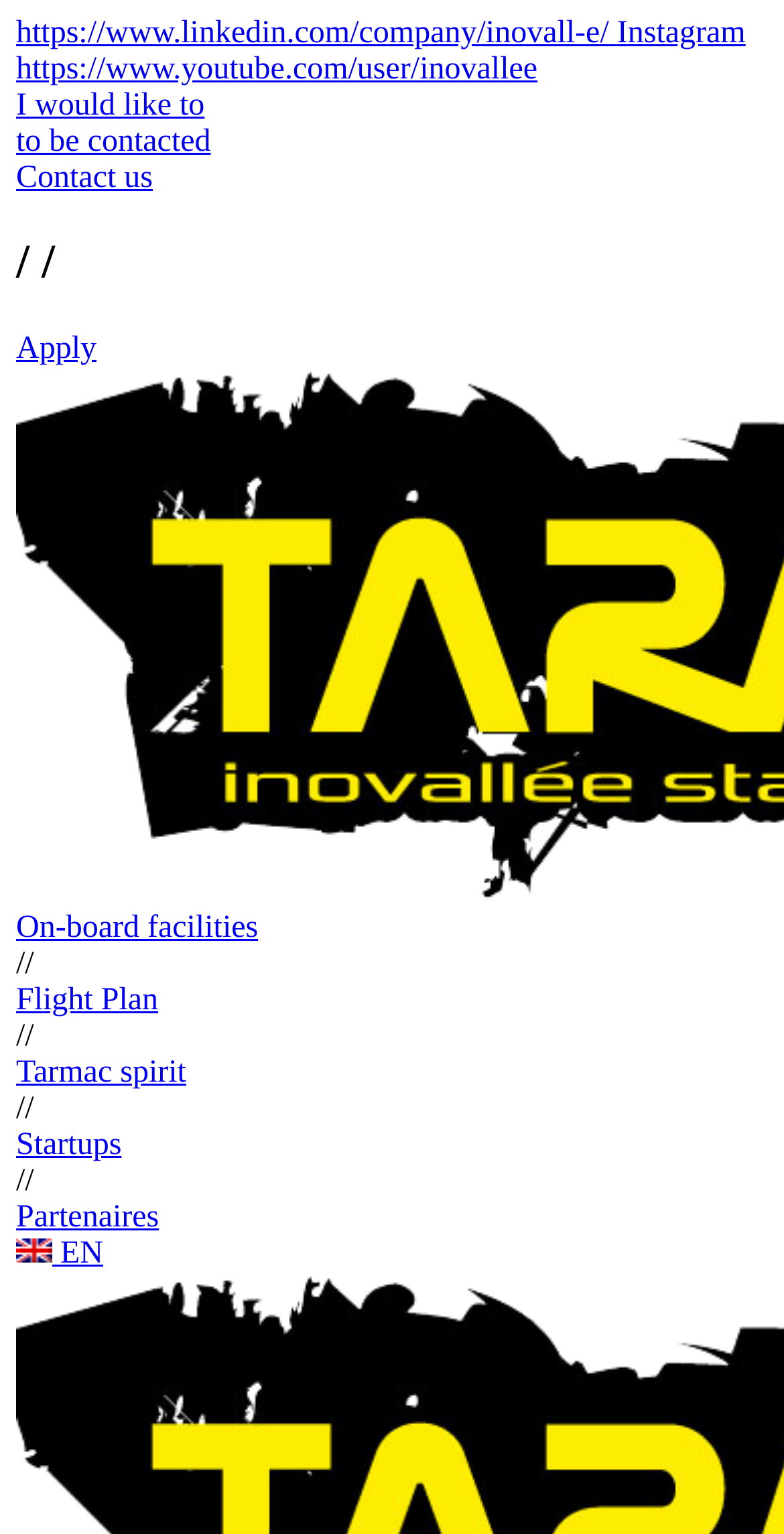Identify the bounding box coordinates of the clickable region required to complete the instruction: "Apply for a job". The coordinates should be given as four float numbers within the range of 0 and 1, i.e., [left, top, right, bottom].

[0.021, 0.216, 0.123, 0.238]